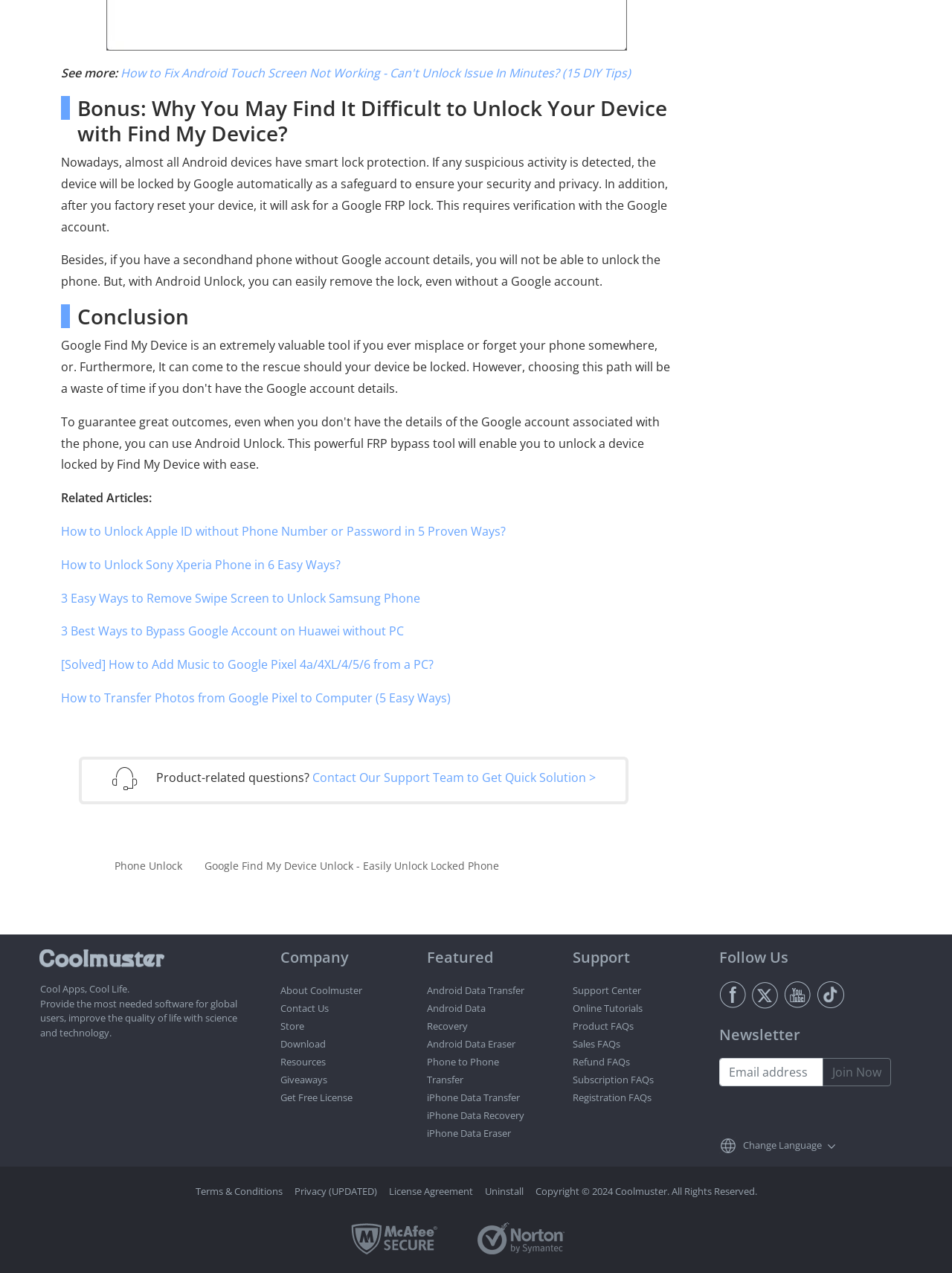Find the bounding box coordinates of the element you need to click on to perform this action: 'Read 'Phone Unlock' article'. The coordinates should be represented by four float values between 0 and 1, in the format [left, top, right, bottom].

[0.12, 0.674, 0.191, 0.685]